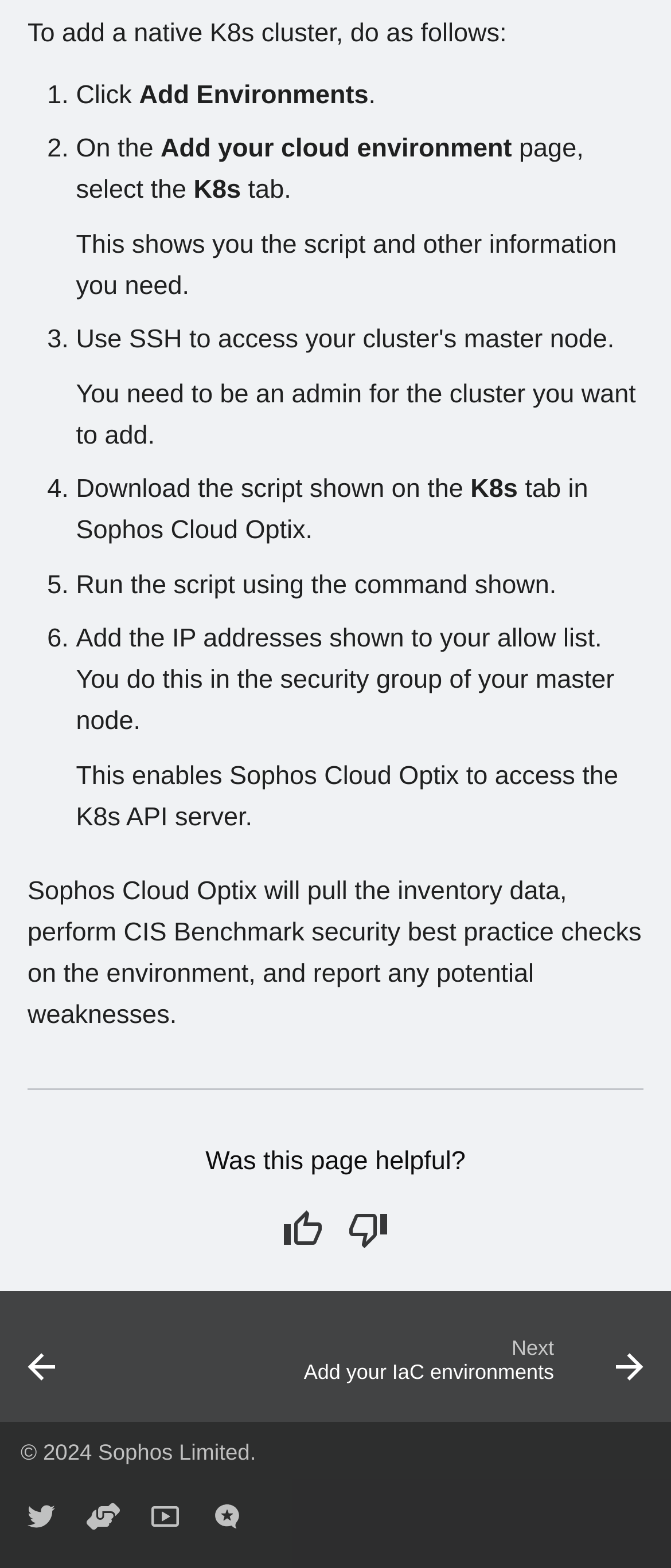Specify the bounding box coordinates of the area to click in order to follow the given instruction: "Click 'This page was helpful'."

[0.408, 0.771, 0.495, 0.797]